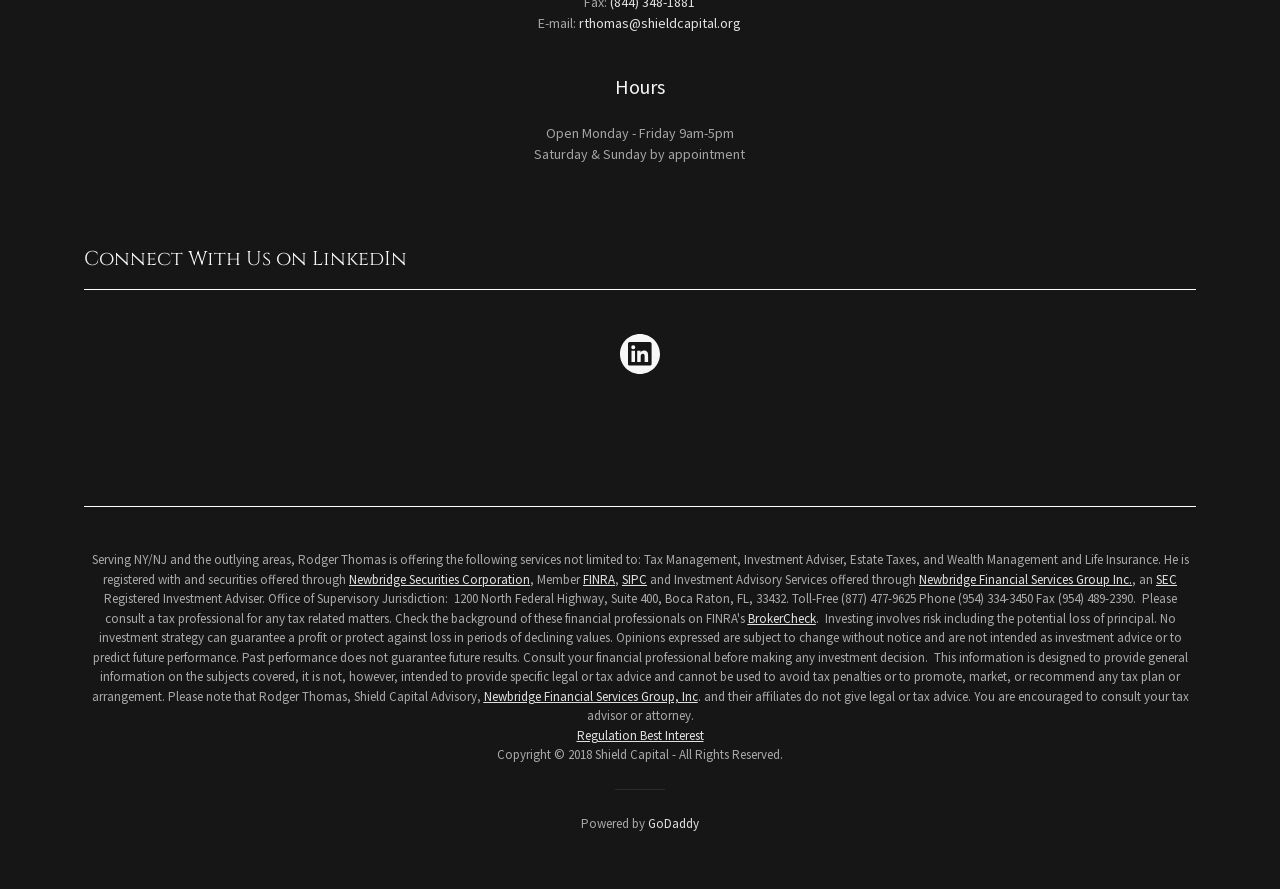Please find the bounding box for the UI component described as follows: "rthomas@shieldcapital.org".

[0.453, 0.016, 0.579, 0.036]